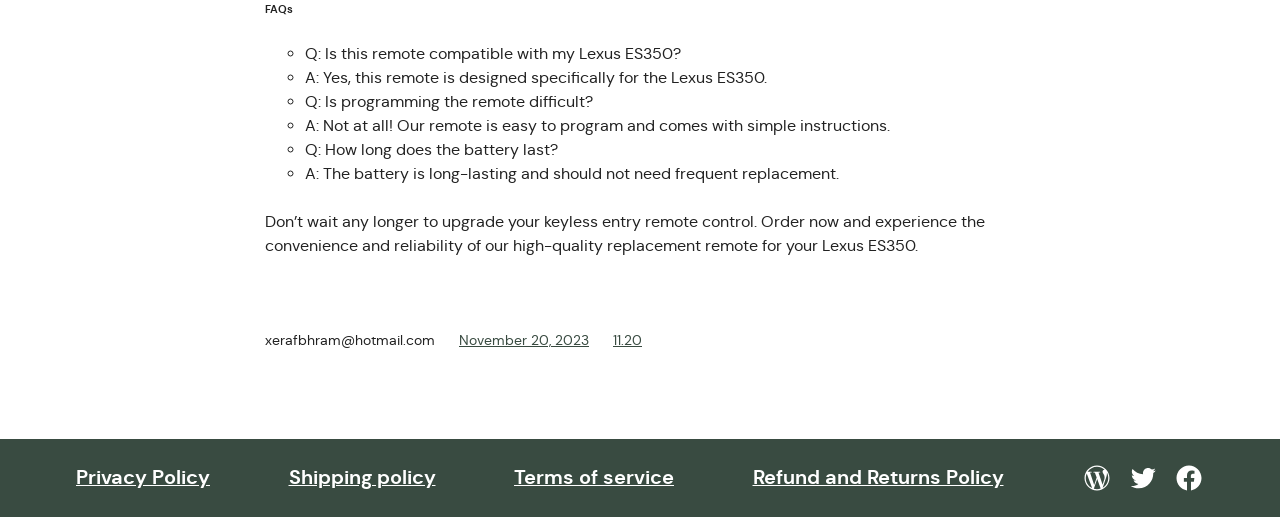Specify the bounding box coordinates of the element's area that should be clicked to execute the given instruction: "Read the 'Refund and Returns Policy'". The coordinates should be four float numbers between 0 and 1, i.e., [left, top, right, bottom].

[0.588, 0.9, 0.784, 0.949]